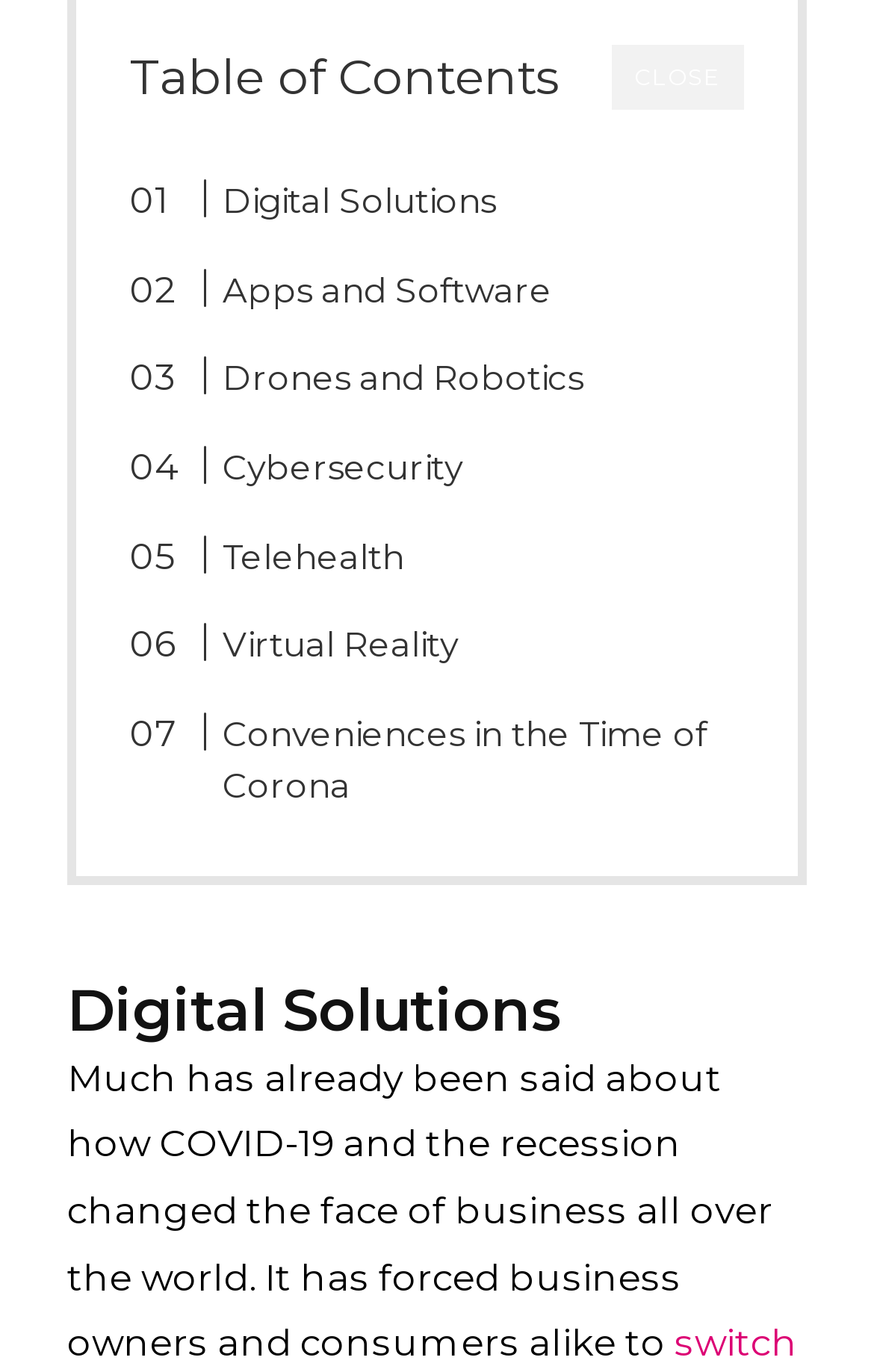Provide the bounding box coordinates, formatted as (top-left x, top-left y, bottom-right x, bottom-right y), with all values being floating point numbers between 0 and 1. Identify the bounding box of the UI element that matches the description: Virtual Reality

[0.202, 0.451, 0.524, 0.489]